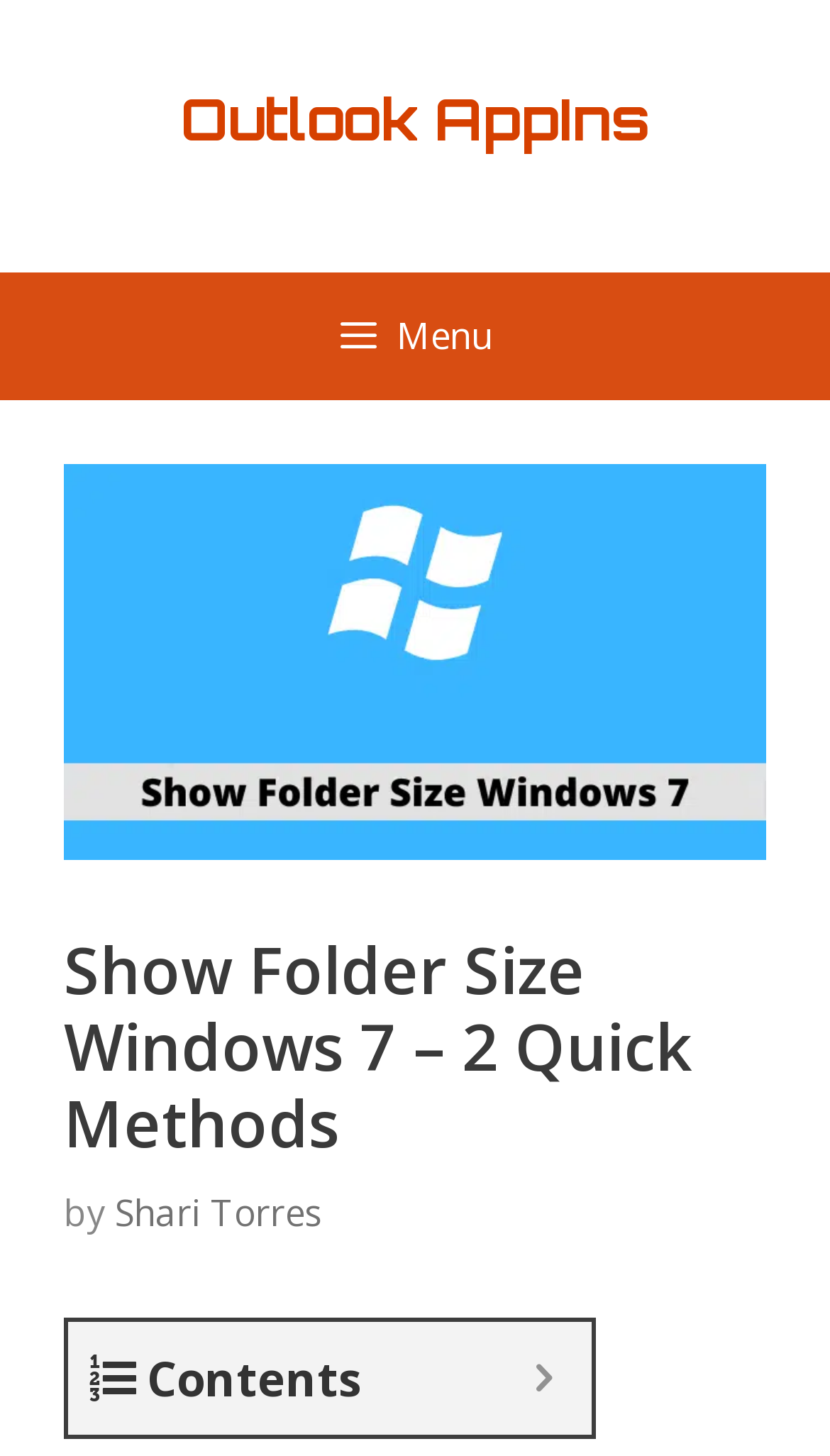Given the webpage screenshot and the description, determine the bounding box coordinates (top-left x, top-left y, bottom-right x, bottom-right y) that define the location of the UI element matching this description: Shari Torres

[0.138, 0.815, 0.387, 0.849]